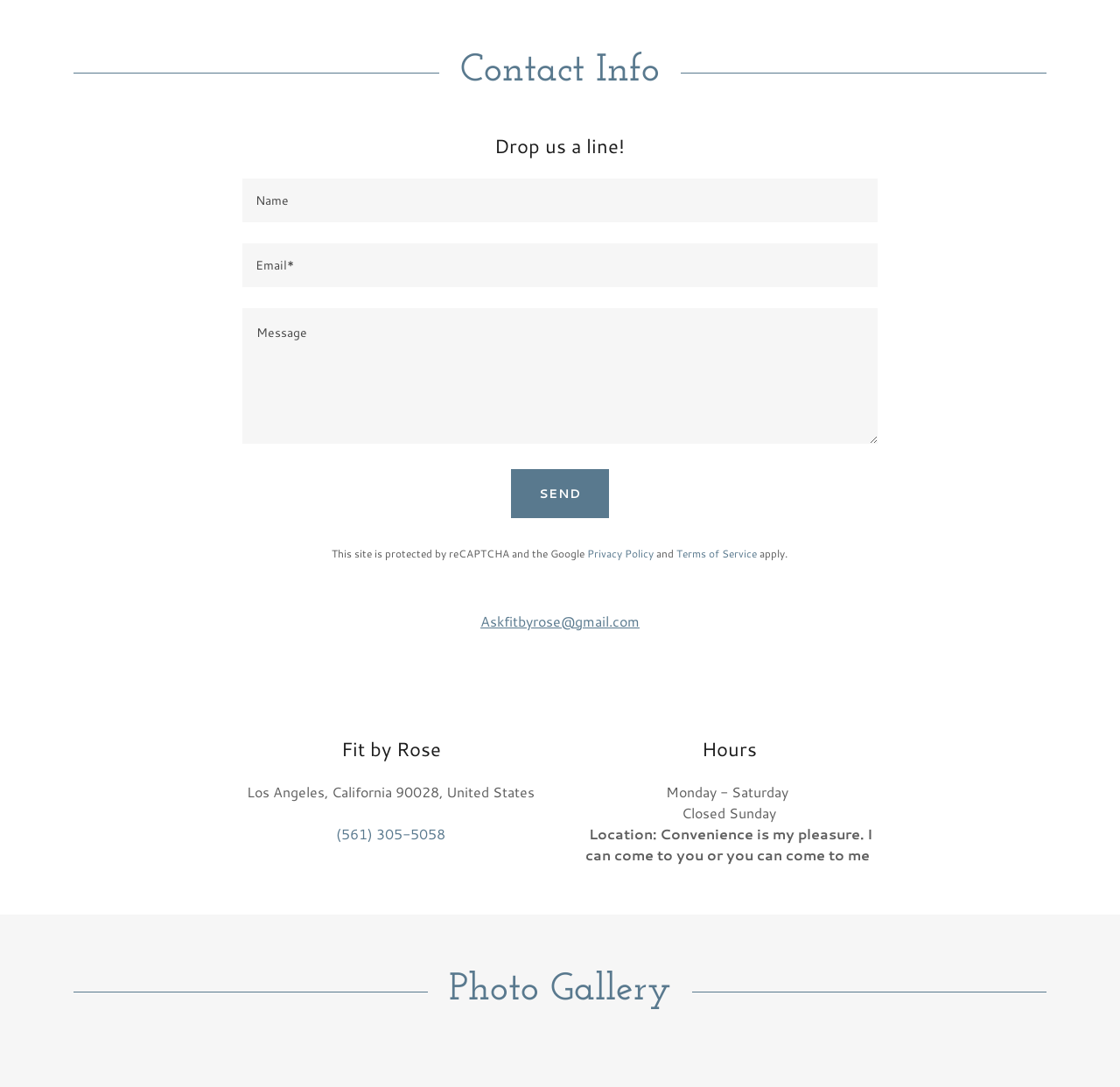What is the email address to contact?
Using the information from the image, provide a comprehensive answer to the question.

The email address can be found in the link element with the text 'Askfitbyrose@gmail.com' located at the bottom of the page.